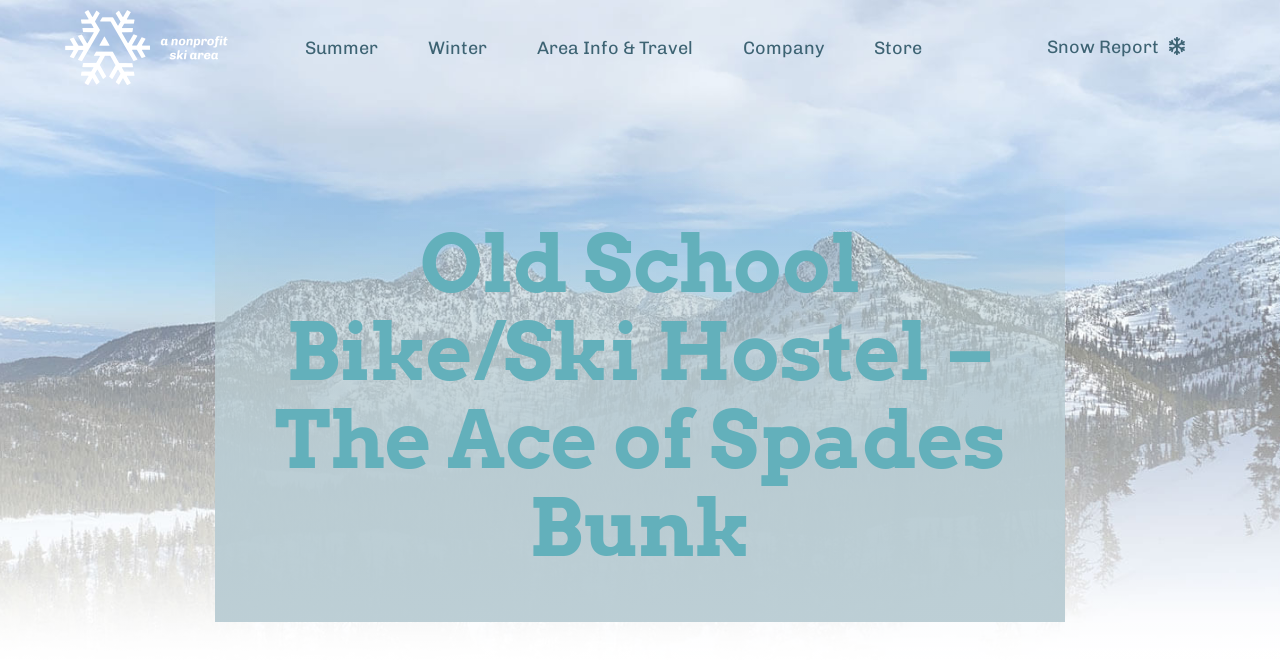Please determine the bounding box coordinates for the UI element described as: "Area Info & Travel".

[0.4, 0.041, 0.561, 0.103]